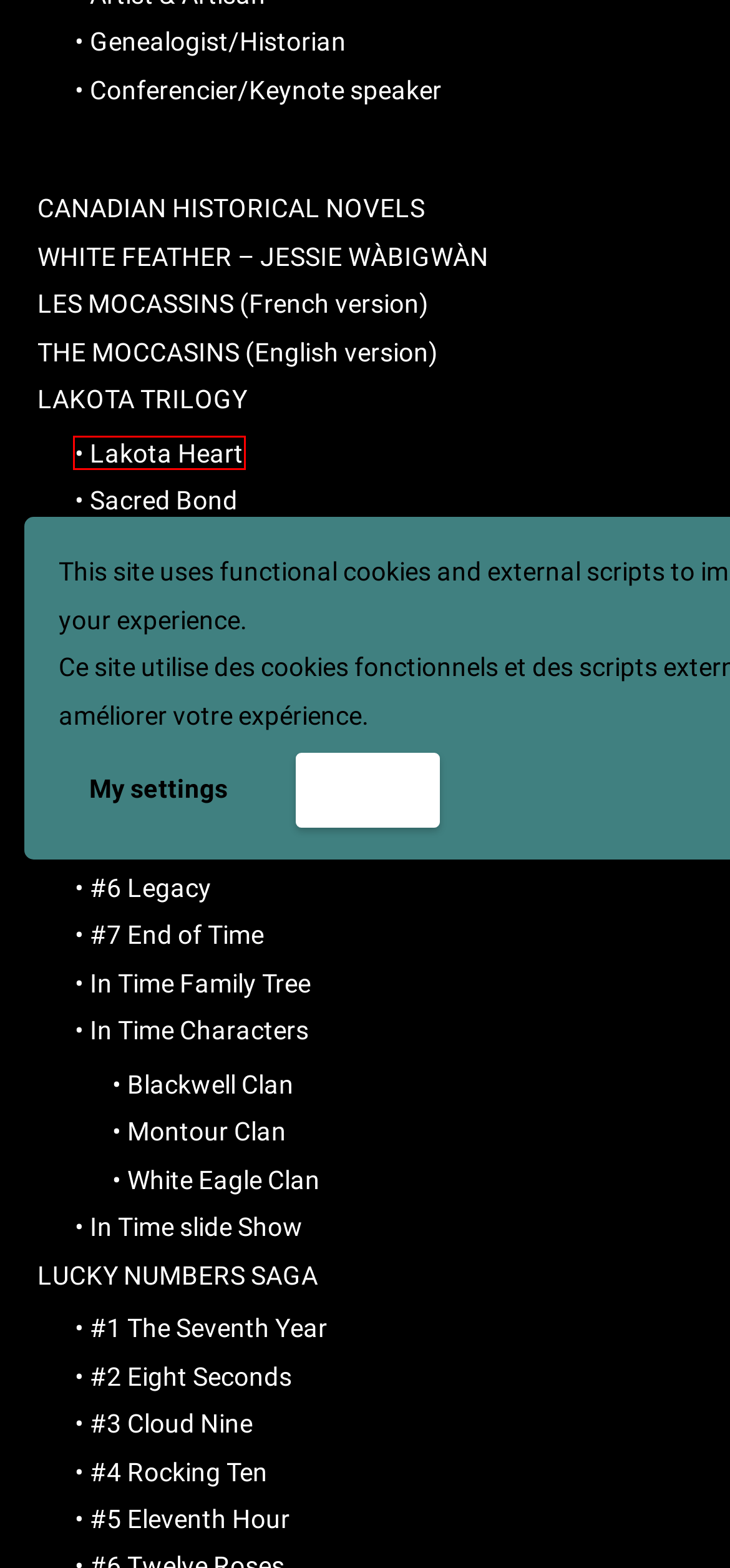Given a webpage screenshot with a red bounding box around a particular element, identify the best description of the new webpage that will appear after clicking on the element inside the red bounding box. Here are the candidates:
A. In Time slide Show – Metis Publishing
B. Čhetáŋ – Metis Publishing
C. Lakota Heart – Metis Publishing
D. White Eagle Clan – Metis Publishing
E. Eight Seconds – Metis Publishing
F. Genealogist/Historian – Metis Publishing
G. Mists of Time – Metis Publishing
H. Paths in Time – Metis Publishing

C